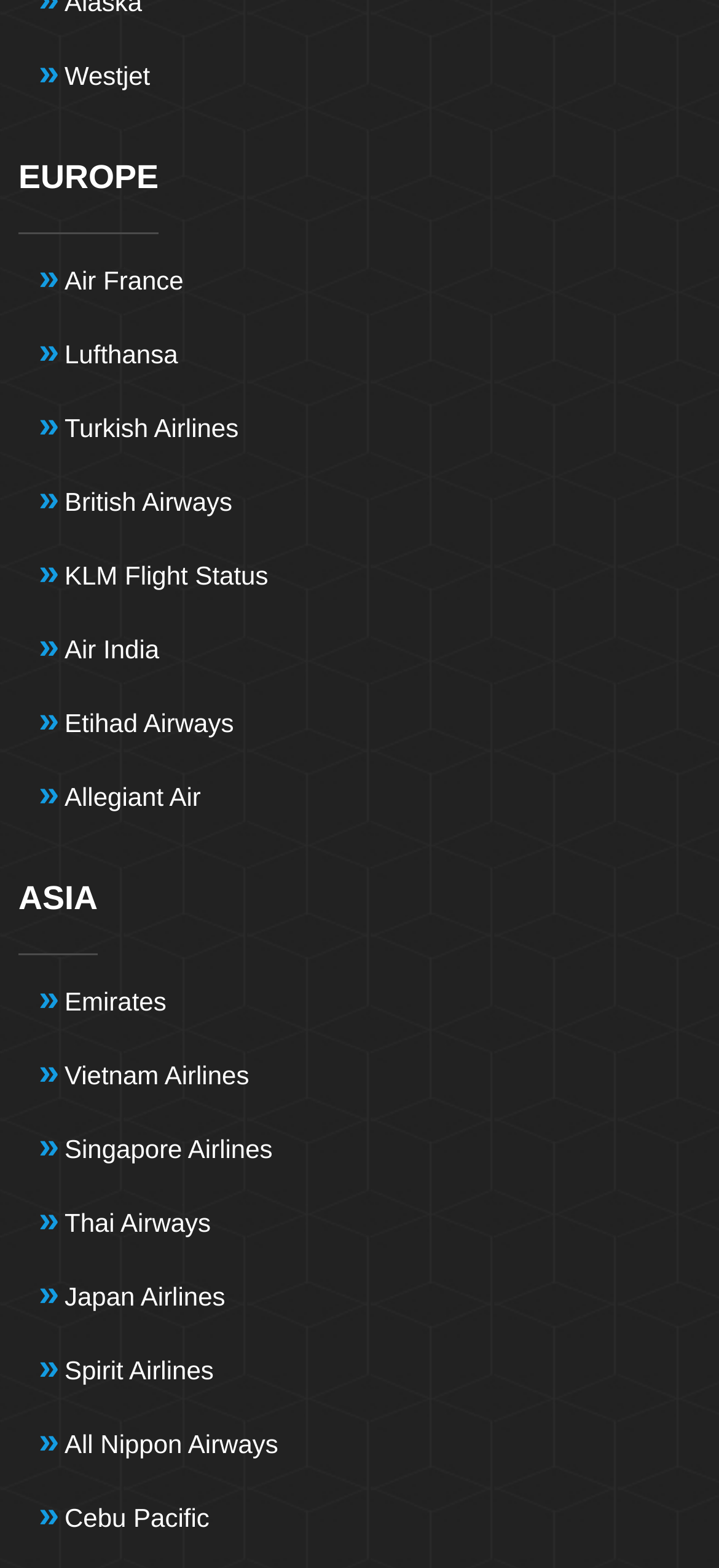Please find the bounding box coordinates of the element that you should click to achieve the following instruction: "visit Westjet website". The coordinates should be presented as four float numbers between 0 and 1: [left, top, right, bottom].

[0.09, 0.025, 0.209, 0.072]